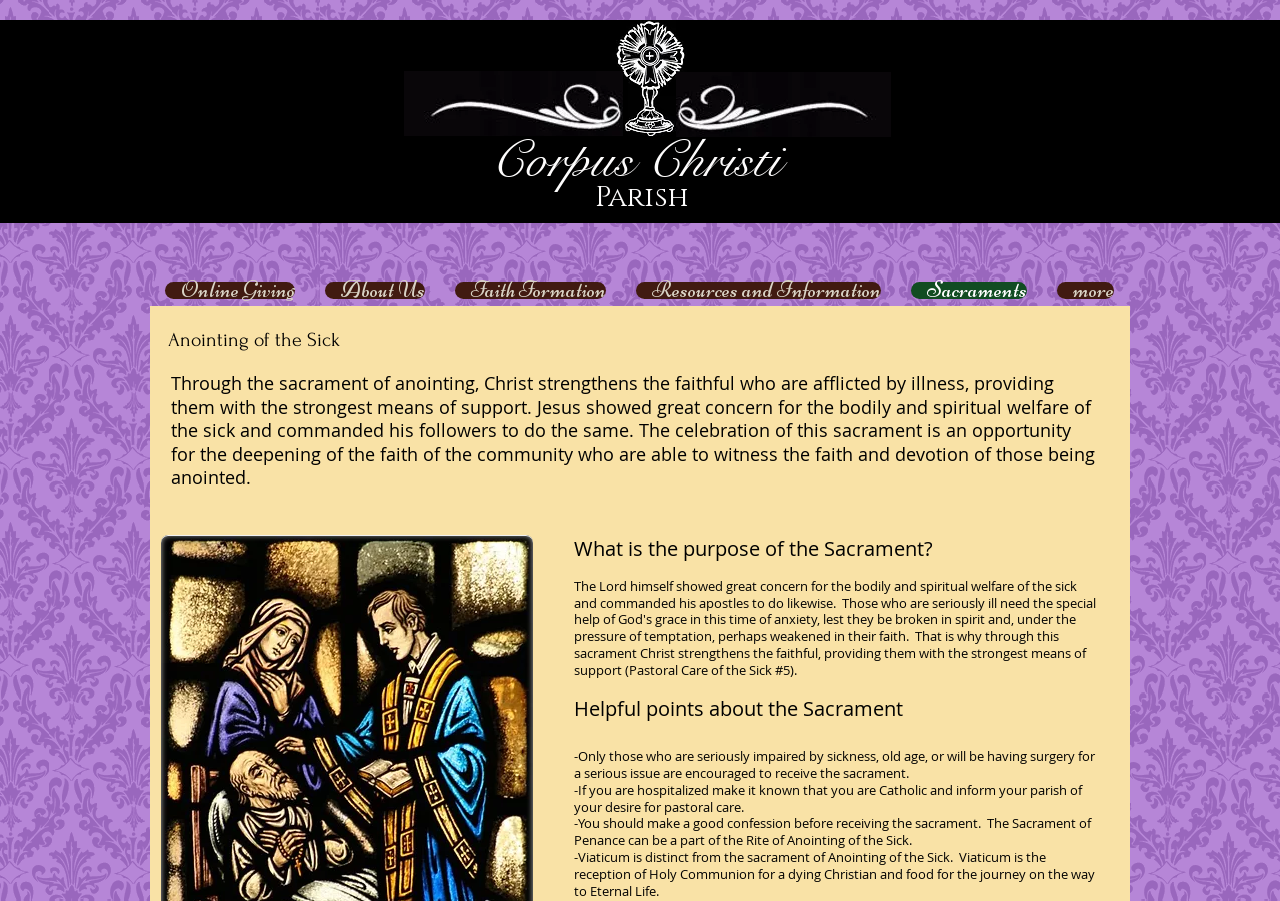Give a detailed explanation of the elements present on the webpage.

The webpage is about the Anointing of the Sick, a sacrament in the Catholic Church. At the top, there is a heading that reads "Corpus Christi" and another heading that says "Parish". Below these headings, there is a navigation menu labeled "Site" that contains several links, including "Online Giving", "About Us", "Faith Formation", "Resources and Information", "Sacraments", and "more".

To the right of the navigation menu, there is a heading that reads "Anointing of the Sick". Below this heading, there is a paragraph of text that explains the purpose of the sacrament, stating that it provides strength and support to the faithful who are afflicted by illness. 

Further down the page, there are several headings and paragraphs that provide more information about the sacrament. One heading asks "What is the purpose of the Sacrament?" and is followed by a series of bullet points that provide helpful points about the sacrament, such as who is eligible to receive it, the importance of making a good confession beforehand, and the distinction between the Anointing of the Sick and Viaticum.